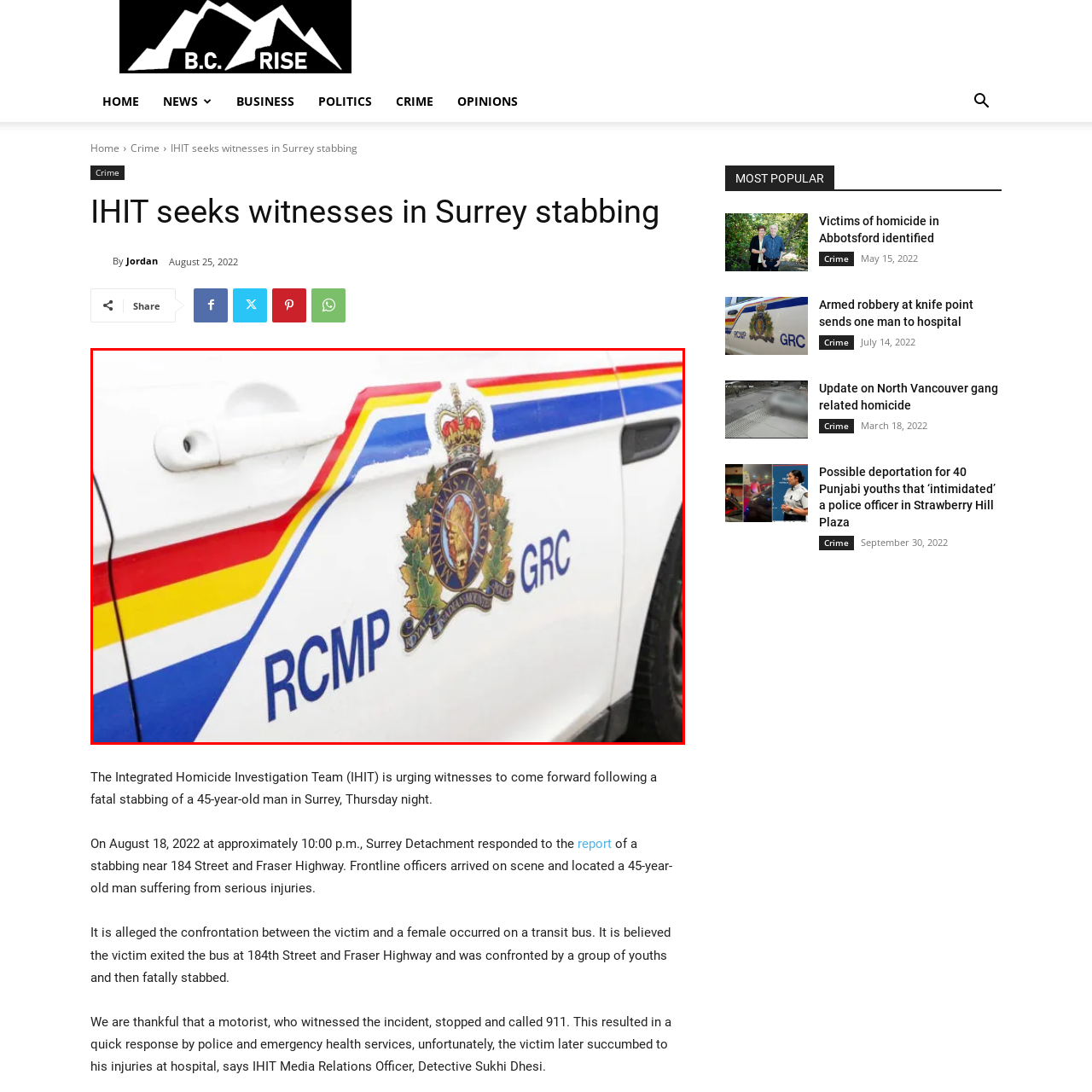Please analyze the portion of the image highlighted by the red bounding box and respond to the following question with a detailed explanation based on what you see: What is the characteristic design of the RCMP vehicle's paint?

The RCMP vehicle's paint features a distinct red, blue, and yellow striping design, which is characteristic of the RCMP's branding and reinforces their connection to law enforcement in Canada.